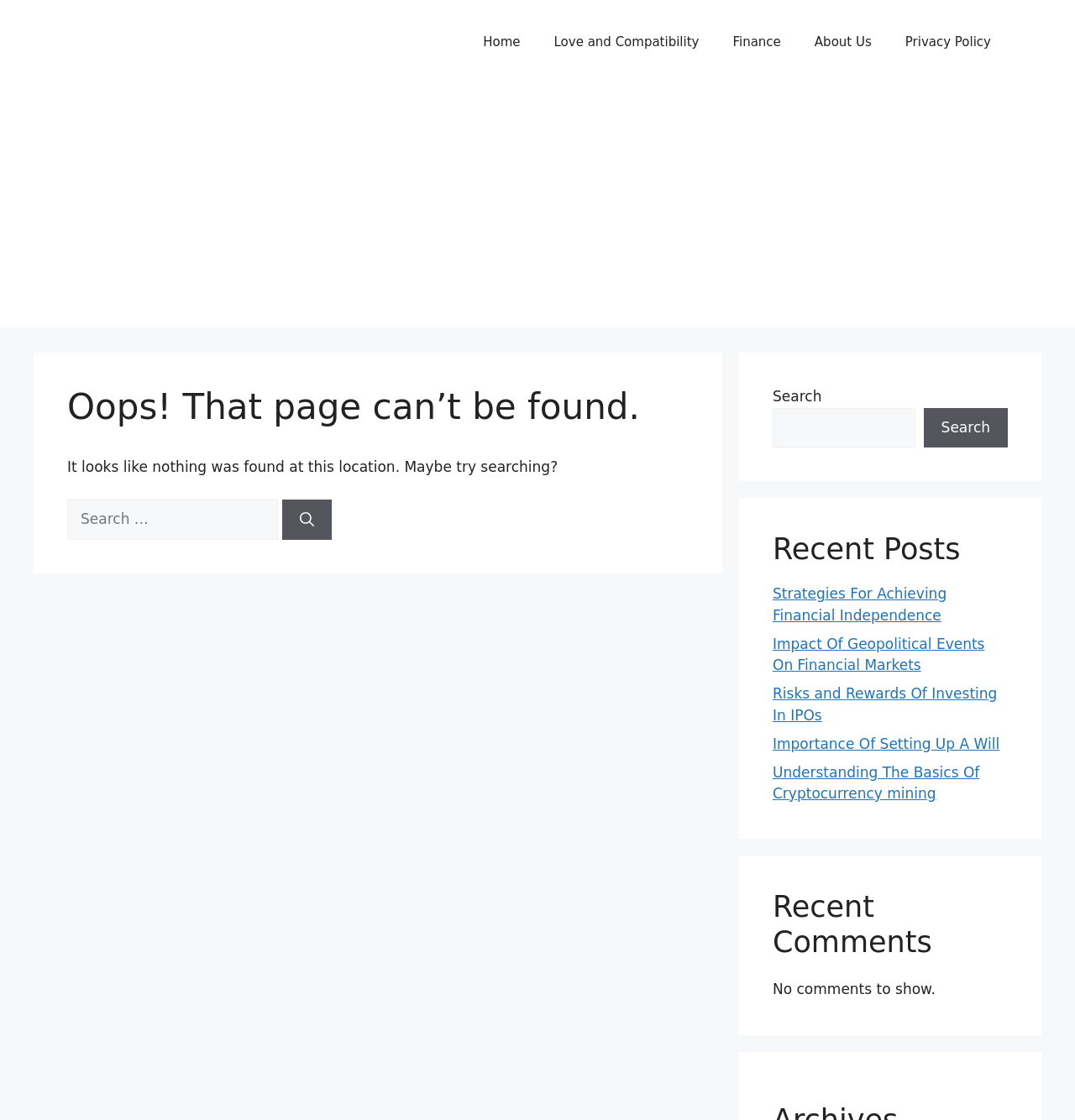What is the purpose of the search box?
Answer briefly with a single word or phrase based on the image.

Search for content